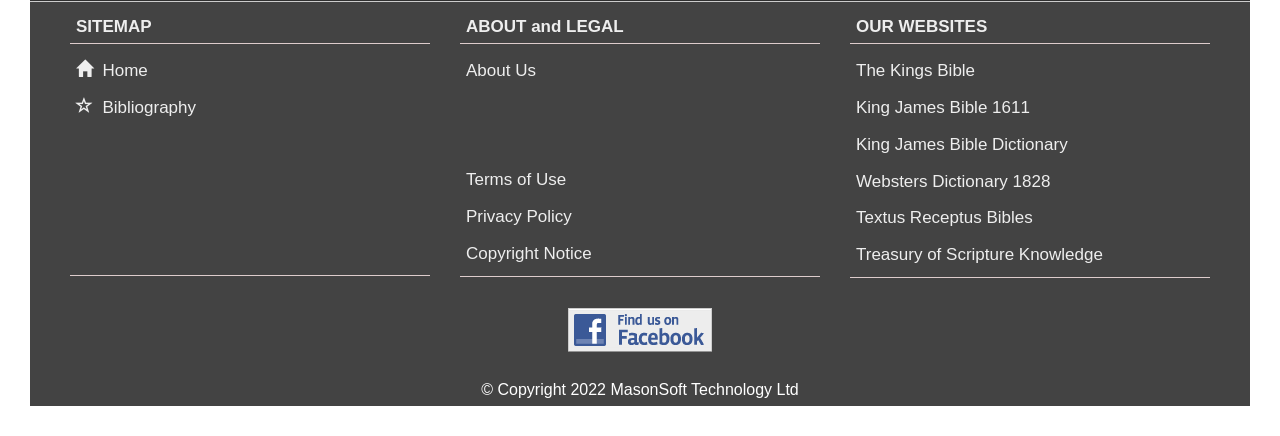What is the name of the company that owns the website?
Carefully analyze the image and provide a thorough answer to the question.

The copyright notice at the bottom of the page states '© Copyright 2022 MasonSoft Technology Ltd', which indicates that MasonSoft Technology Ltd is the company that owns the website.